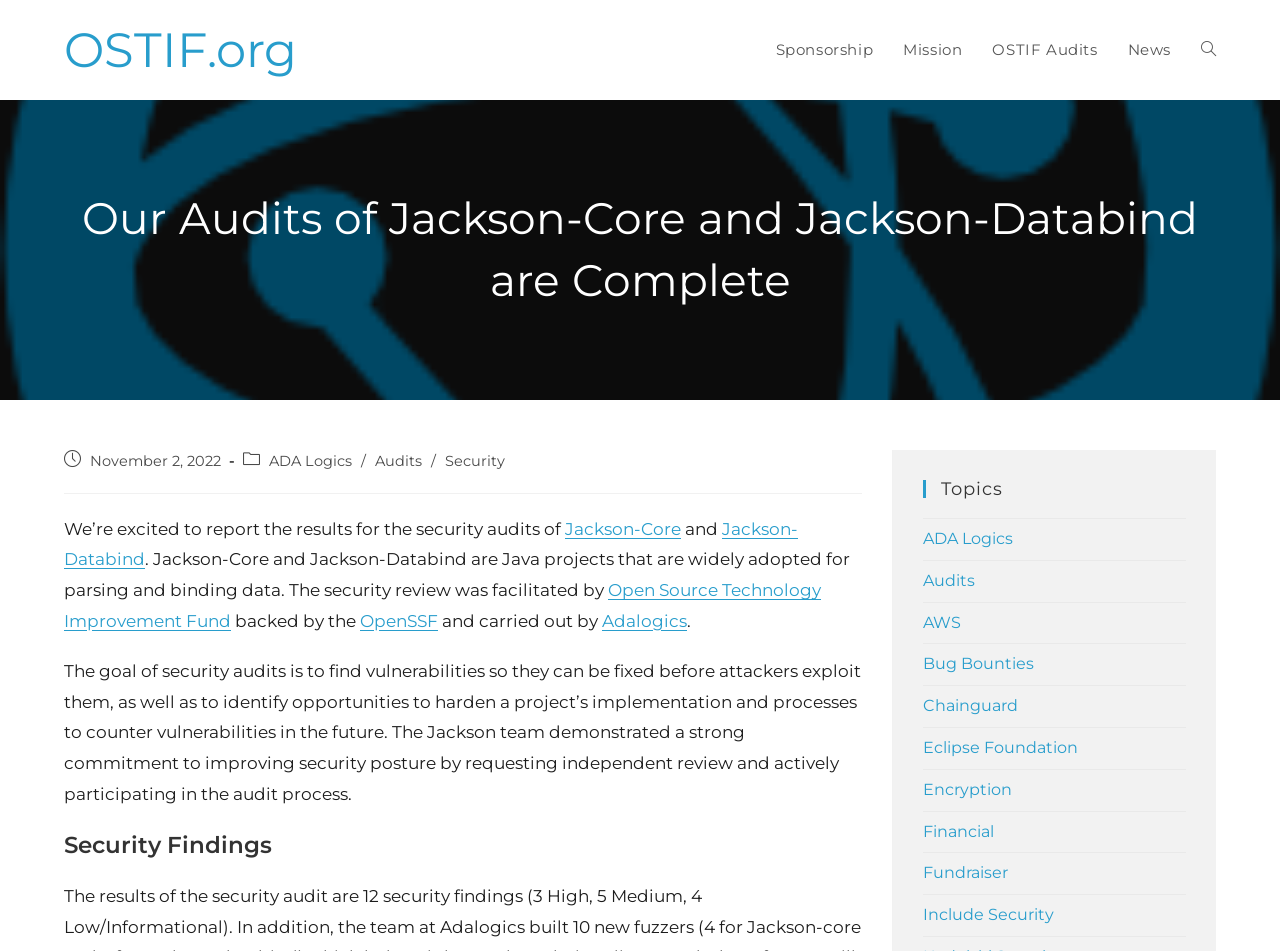Identify the bounding box coordinates for the UI element that matches this description: "Jackson-Core".

[0.441, 0.545, 0.532, 0.567]